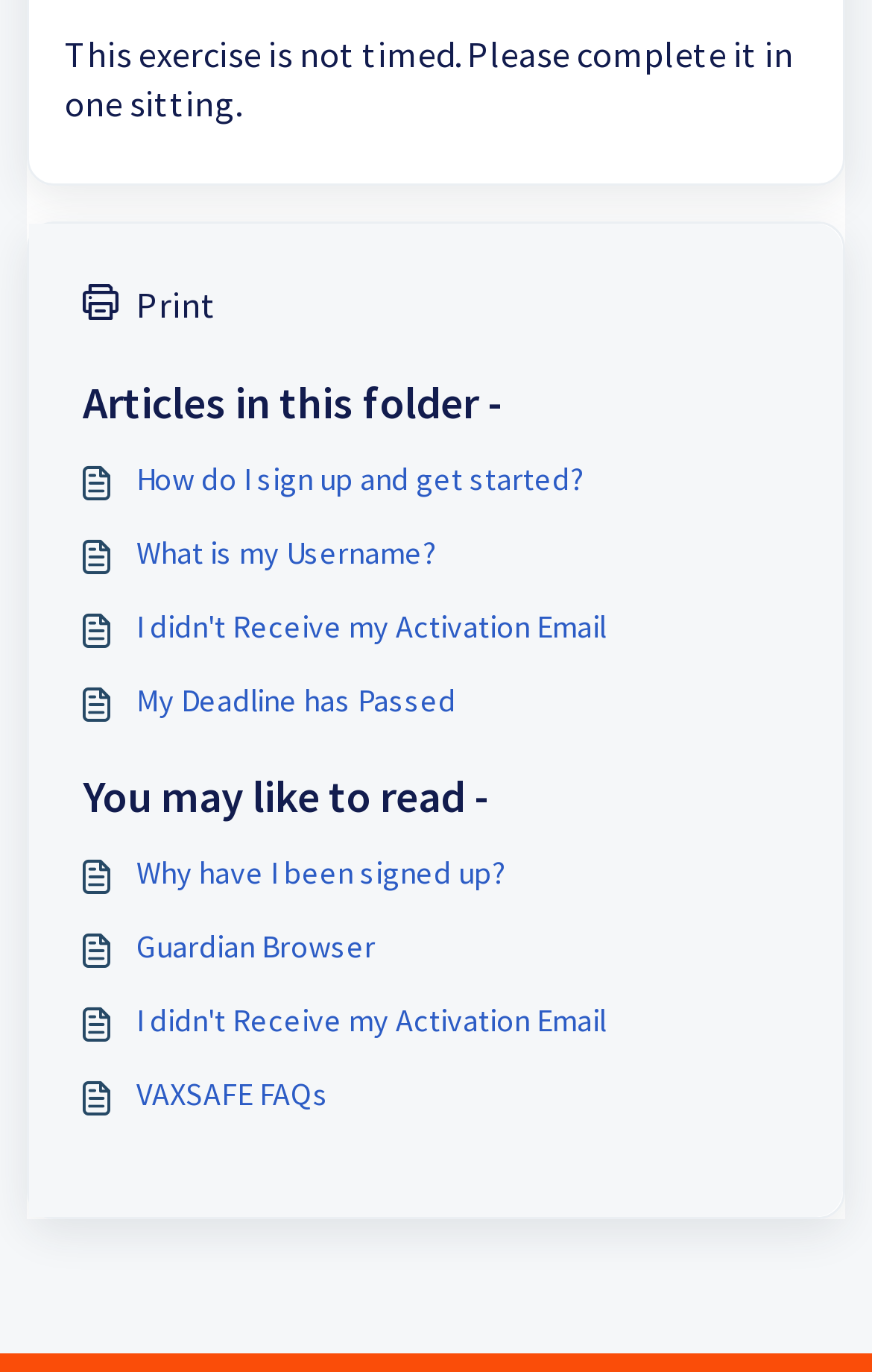What is the second link under 'You may like to read'?
Look at the image and answer the question using a single word or phrase.

Guardian Browser